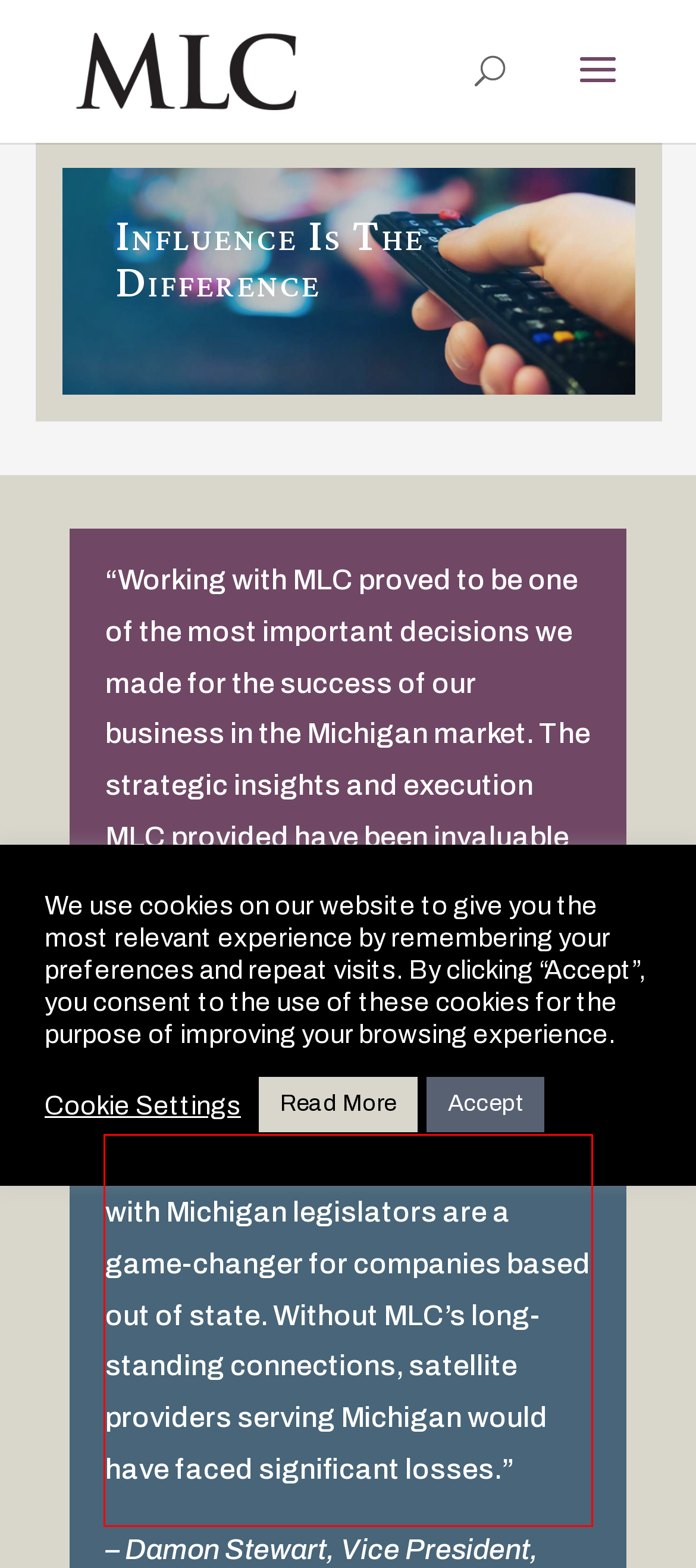Using the provided screenshot, read and generate the text content within the red-bordered area.

“The strong relationships MLC has with Michigan legislators are a game-changer for companies based out of state. Without MLC’s long-standing connections, satellite providers serving Michigan would have faced significant losses.”